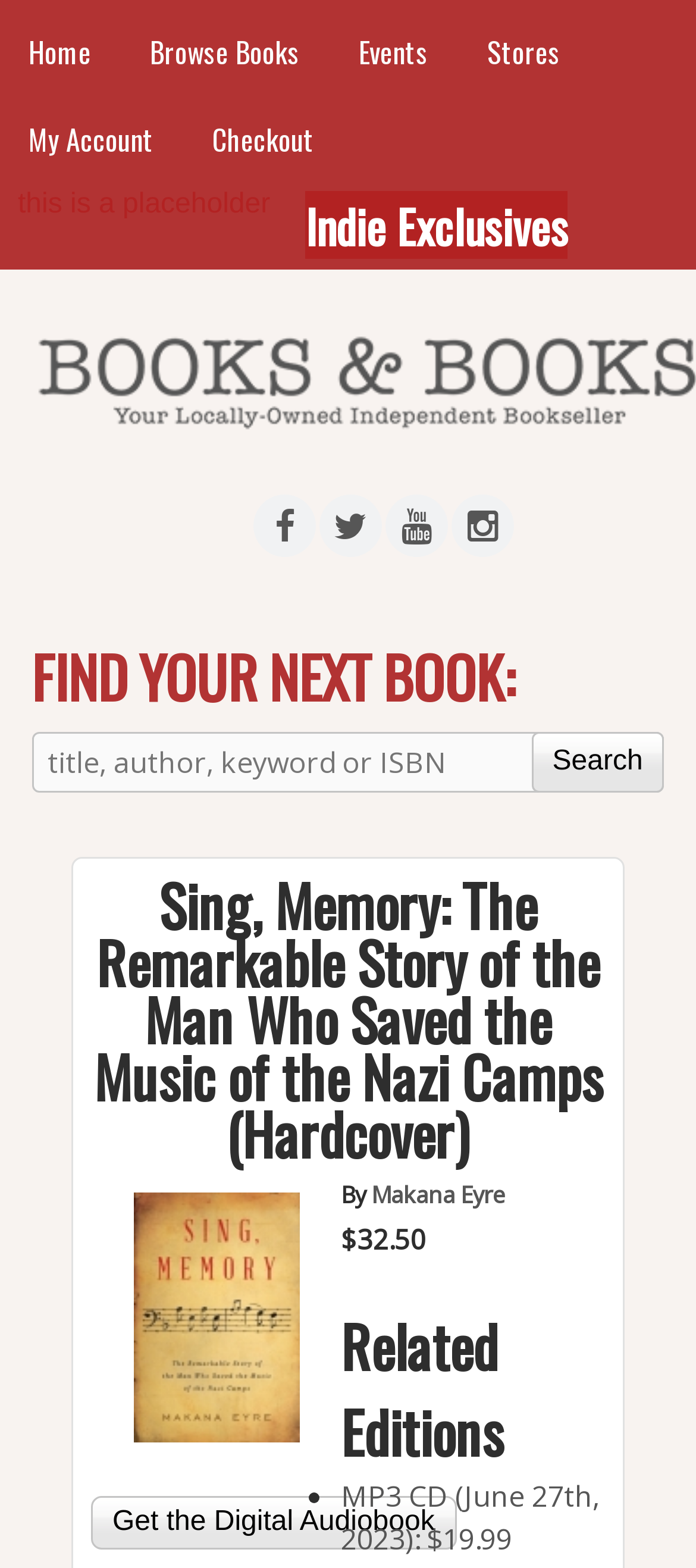Please determine the bounding box coordinates, formatted as (top-left x, top-left y, bottom-right x, bottom-right y), with all values as floating point numbers between 0 and 1. Identify the bounding box of the region described as: Stores

[0.659, 0.006, 0.846, 0.06]